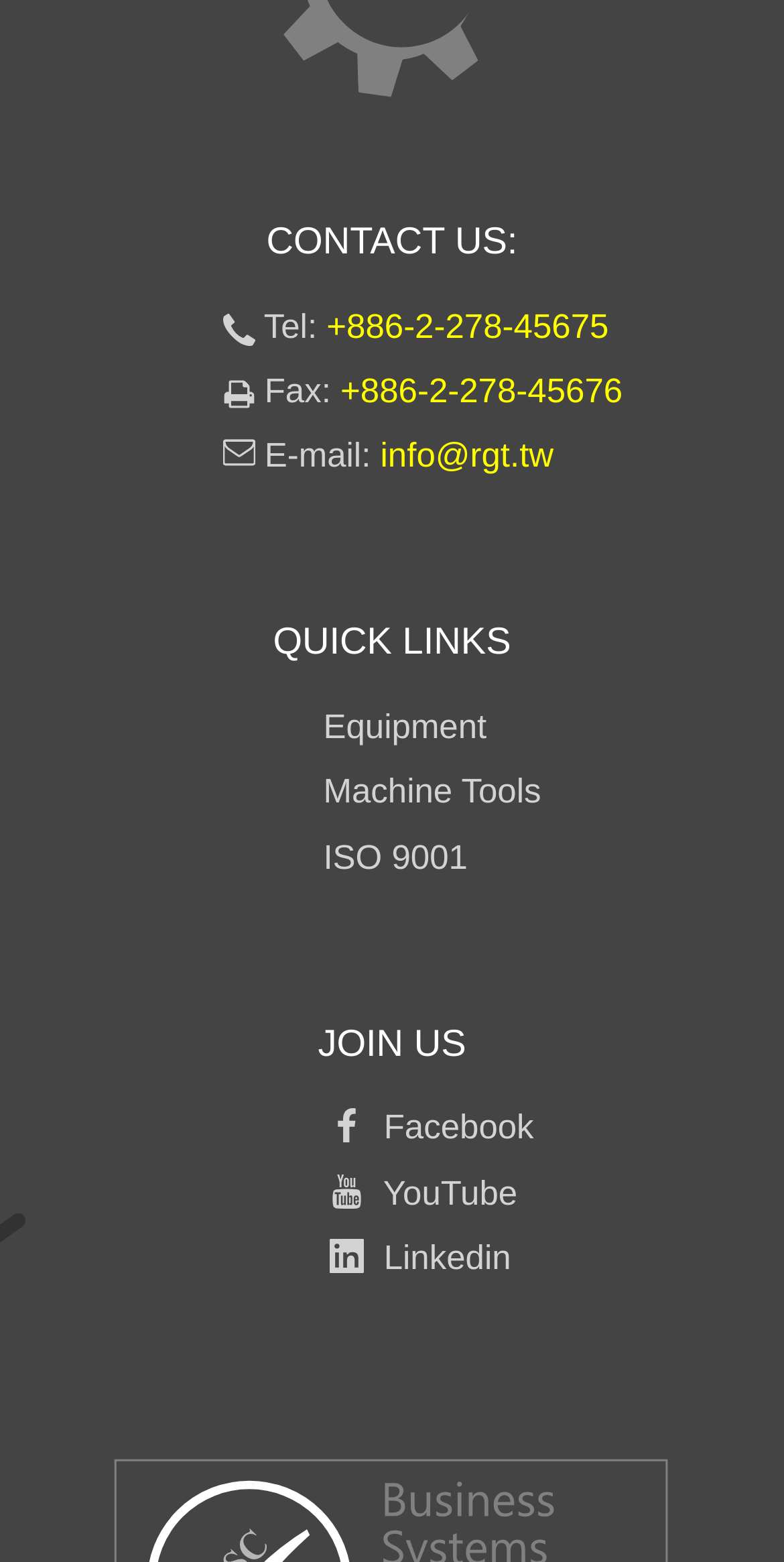Determine the bounding box for the UI element as described: "ISO 9001". The coordinates should be represented as four float numbers between 0 and 1, formatted as [left, top, right, bottom].

[0.412, 0.536, 0.597, 0.561]